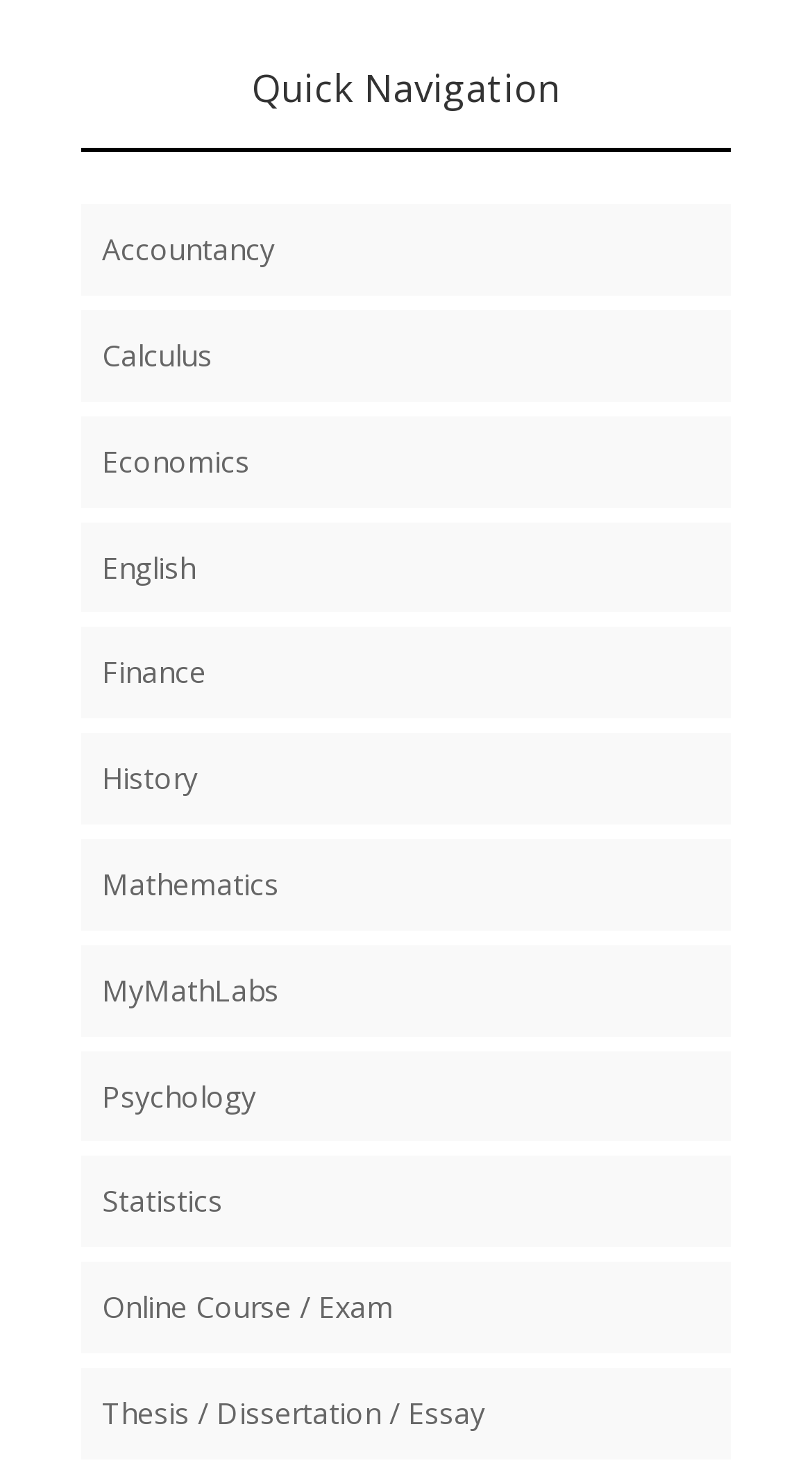Using the description: "Online Course / Exam", identify the bounding box of the corresponding UI element in the screenshot.

[0.126, 0.891, 0.485, 0.918]